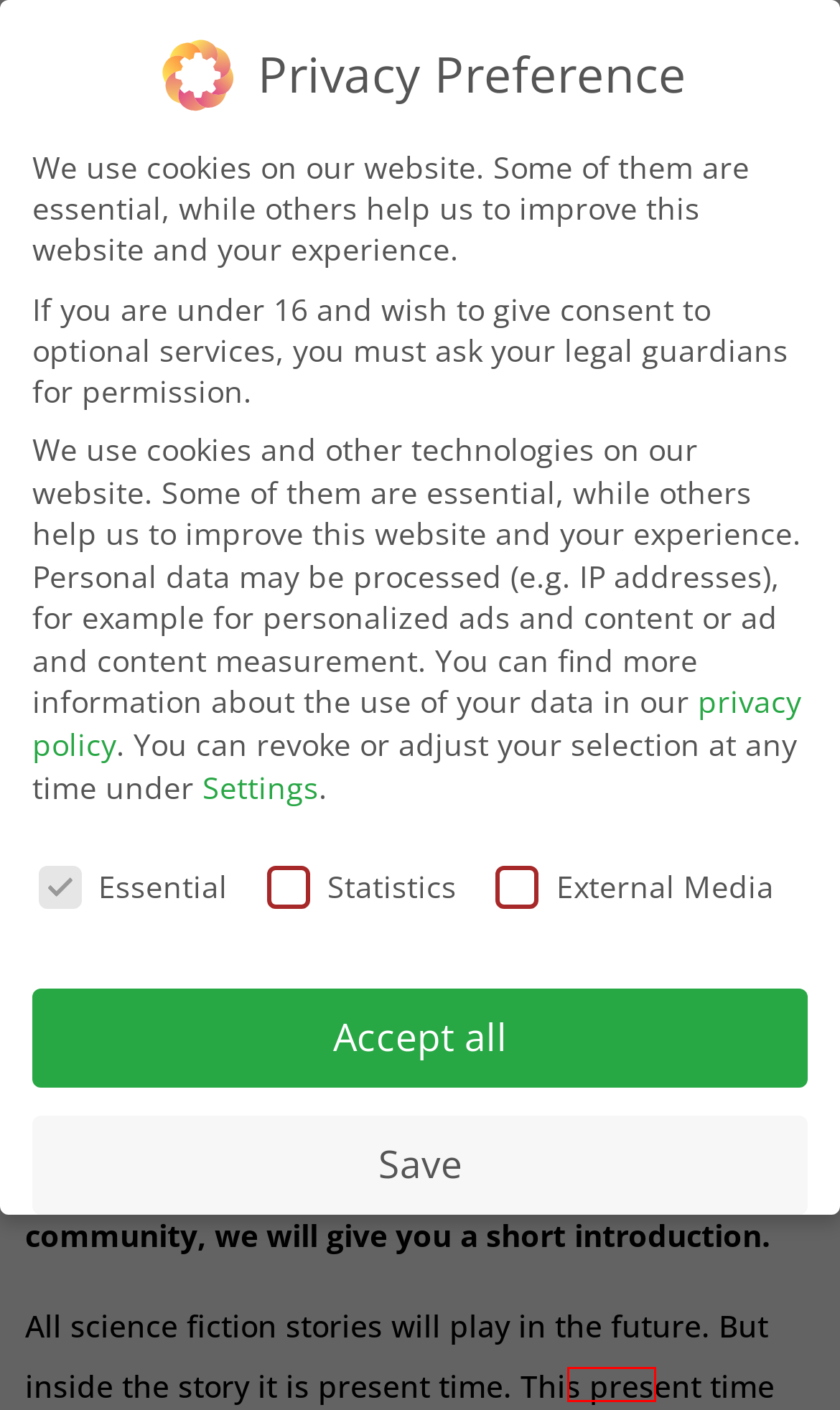Given a webpage screenshot with a UI element marked by a red bounding box, choose the description that best corresponds to the new webpage that will appear after clicking the element. The candidates are:
A. Membership-Log In | Entprima Publishing
B. Entprima Publishing
C. Site Notice | Entprima Publishing
D. WordPress Cookie Plugin to comply with the GDPR & ePrivacy
E. Author: Horst Grabosch | Entprima Publishing
F. Privacy Policy | Entprima Publishing
G. Category: Spaceship Entprima | Entprima Publishing
H. Disclaimer | Entprima Publishing

C